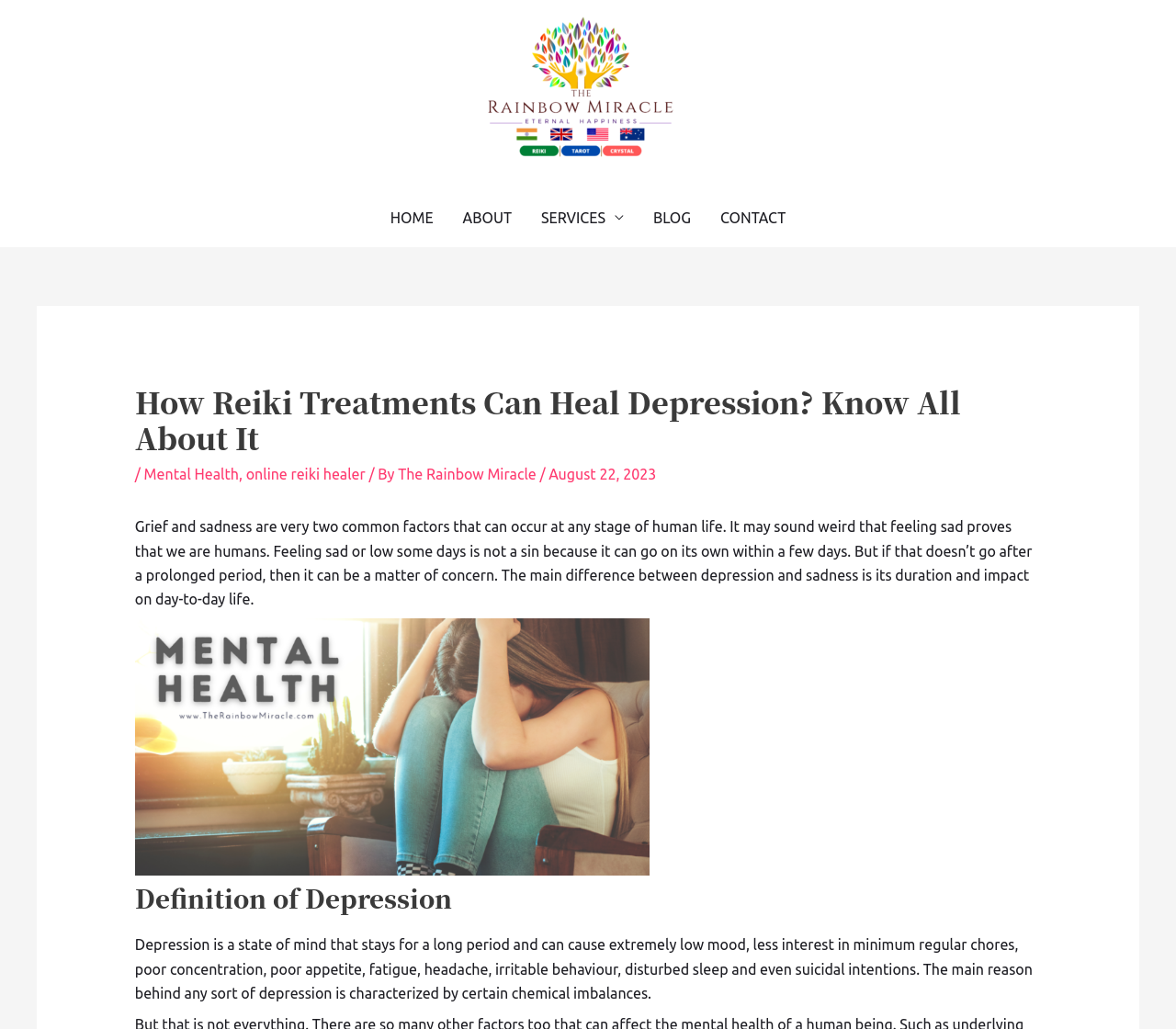Find the bounding box coordinates of the clickable element required to execute the following instruction: "Visit the ABOUT page". Provide the coordinates as four float numbers between 0 and 1, i.e., [left, top, right, bottom].

[0.381, 0.183, 0.448, 0.24]